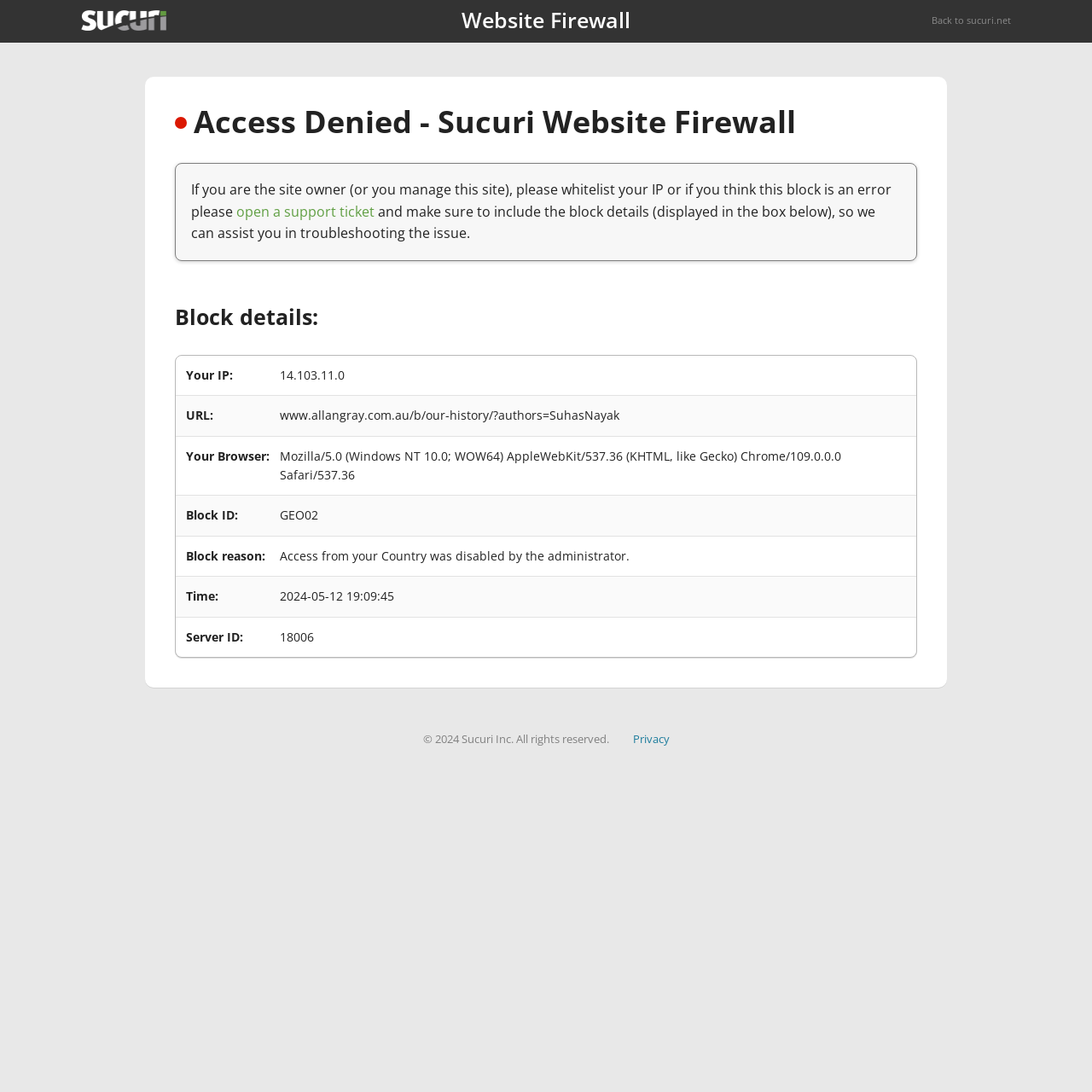Identify the bounding box coordinates for the UI element mentioned here: "Privacy". Provide the coordinates as four float values between 0 and 1, i.e., [left, top, right, bottom].

[0.579, 0.669, 0.613, 0.684]